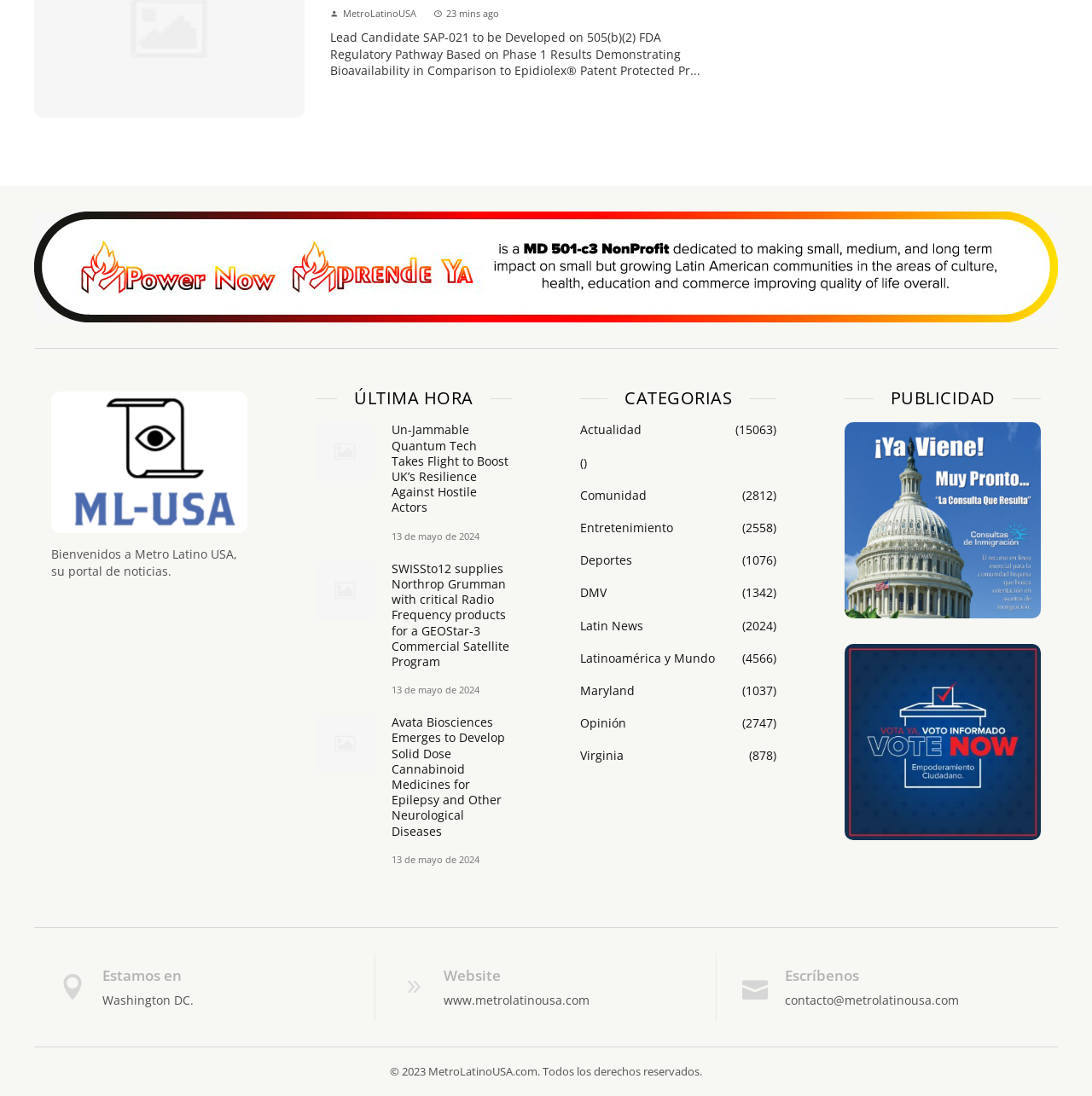Please determine the bounding box coordinates for the element that should be clicked to follow these instructions: "read the blog post".

None